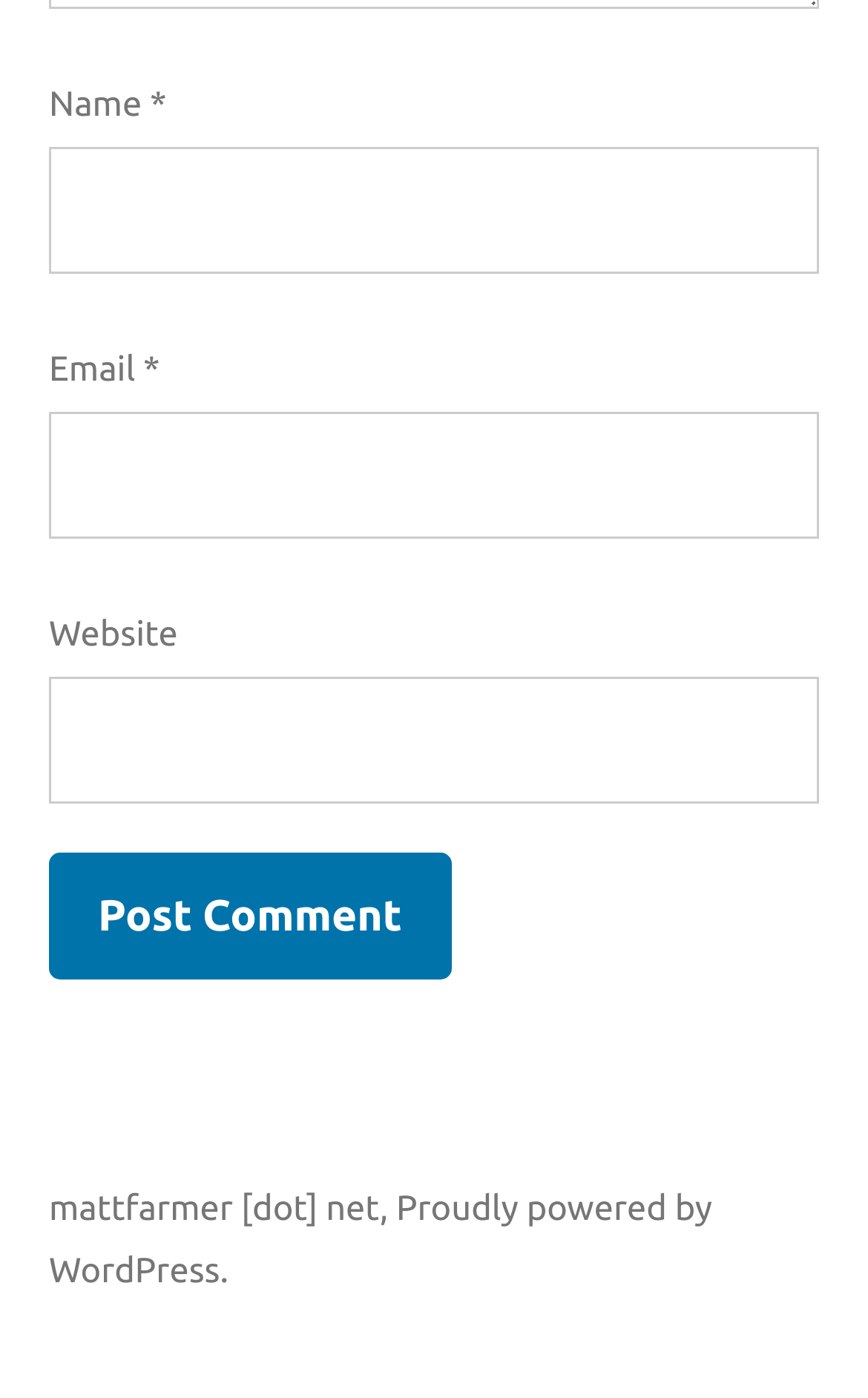Respond to the question below with a single word or phrase:
What is the purpose of the 'Name' field?

To enter user's name